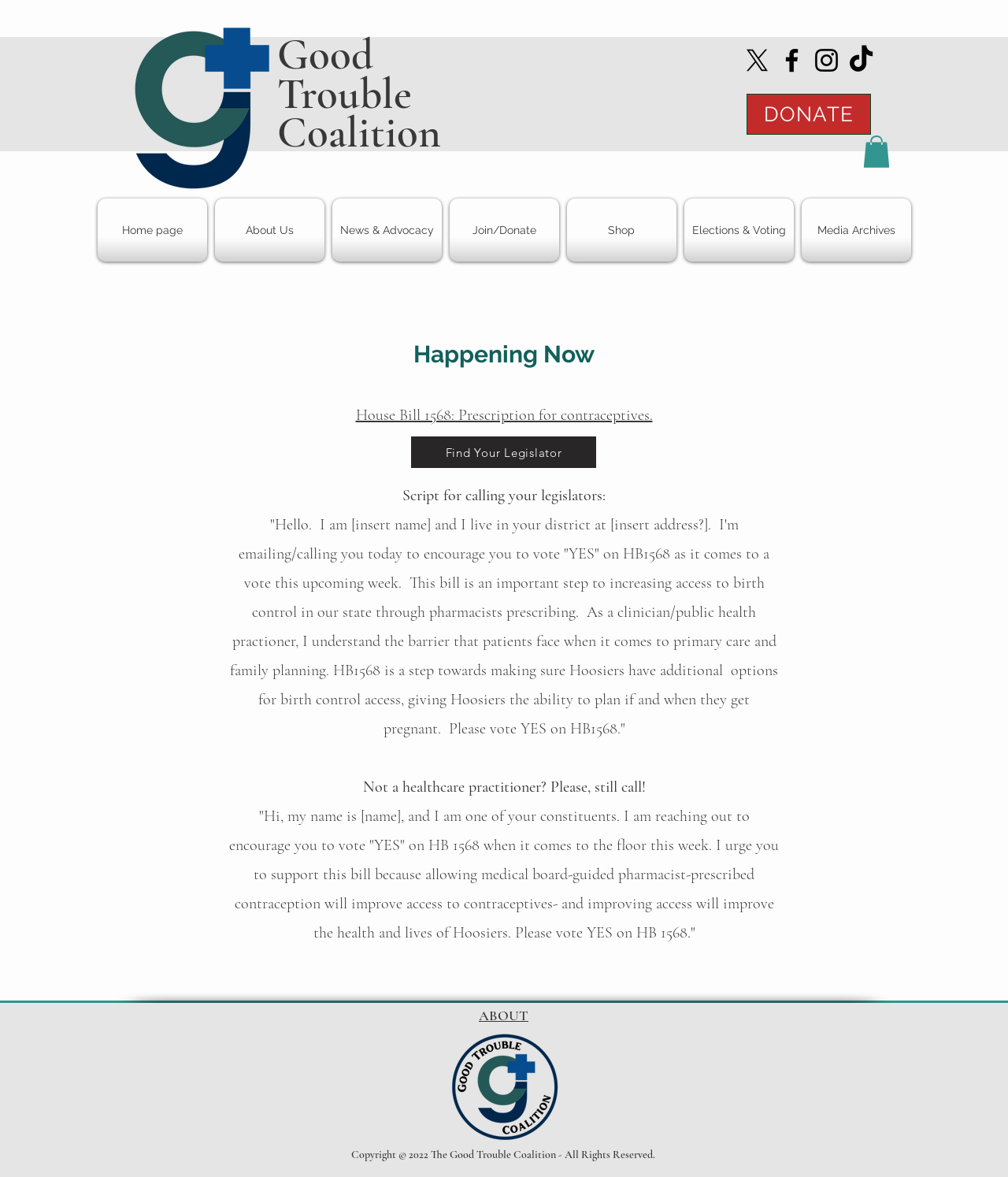Give a one-word or one-phrase response to the question:
What can be done to support House Bill 1568?

Call legislators